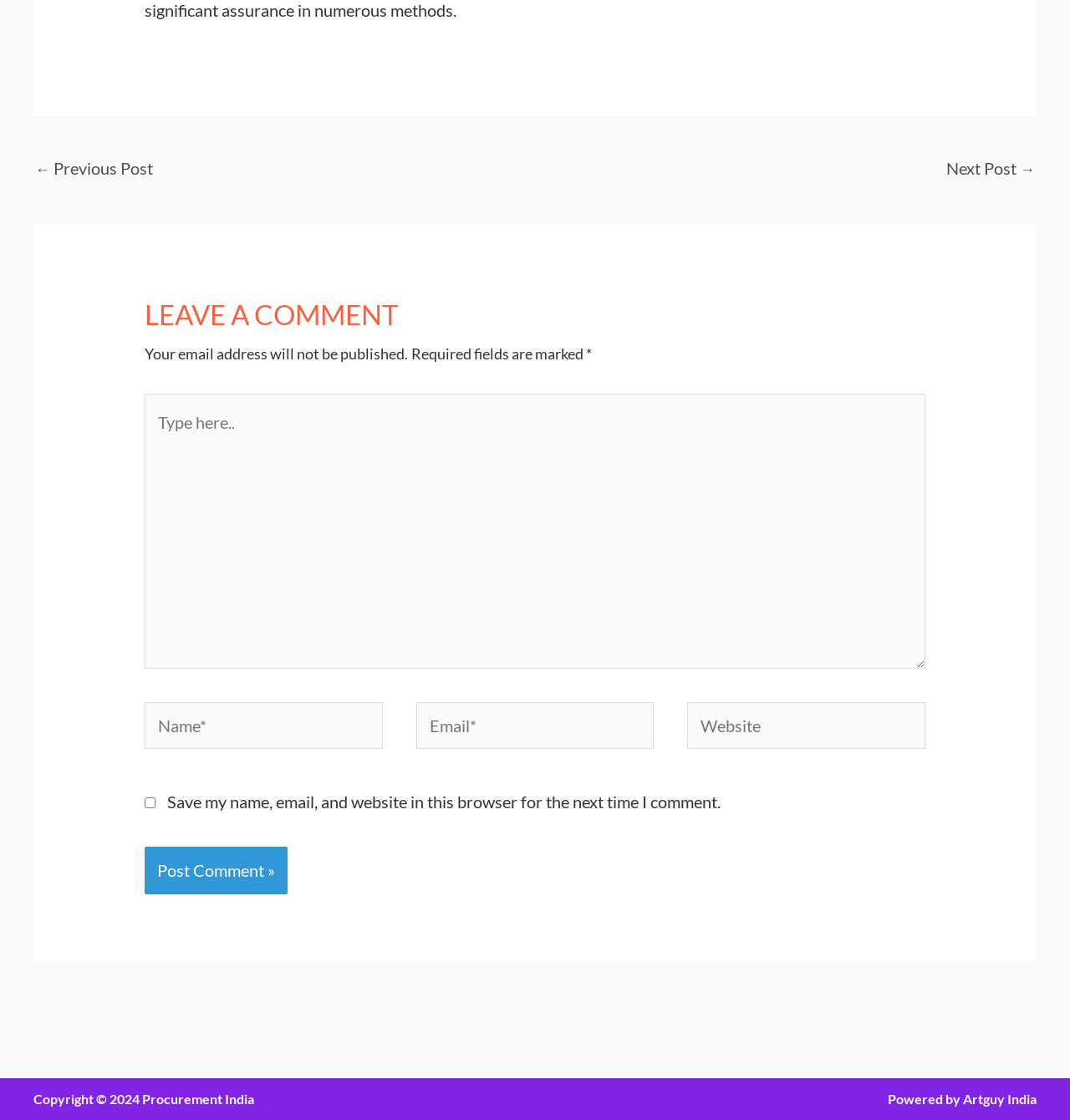What is required to post a comment?
Using the image as a reference, answer with just one word or a short phrase.

Name and Email